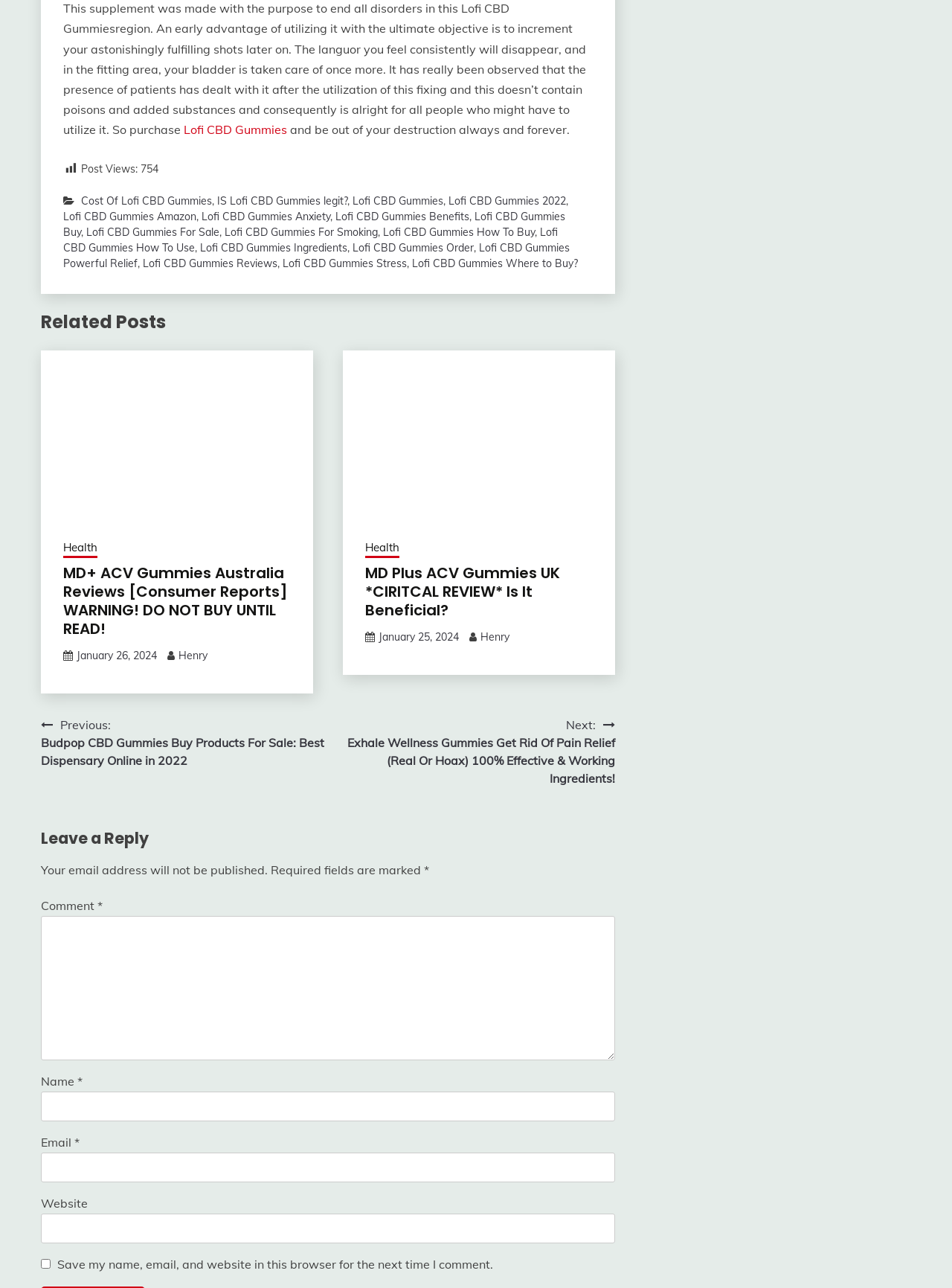Find the bounding box coordinates for the area that must be clicked to perform this action: "Leave a comment".

[0.043, 0.697, 0.102, 0.709]